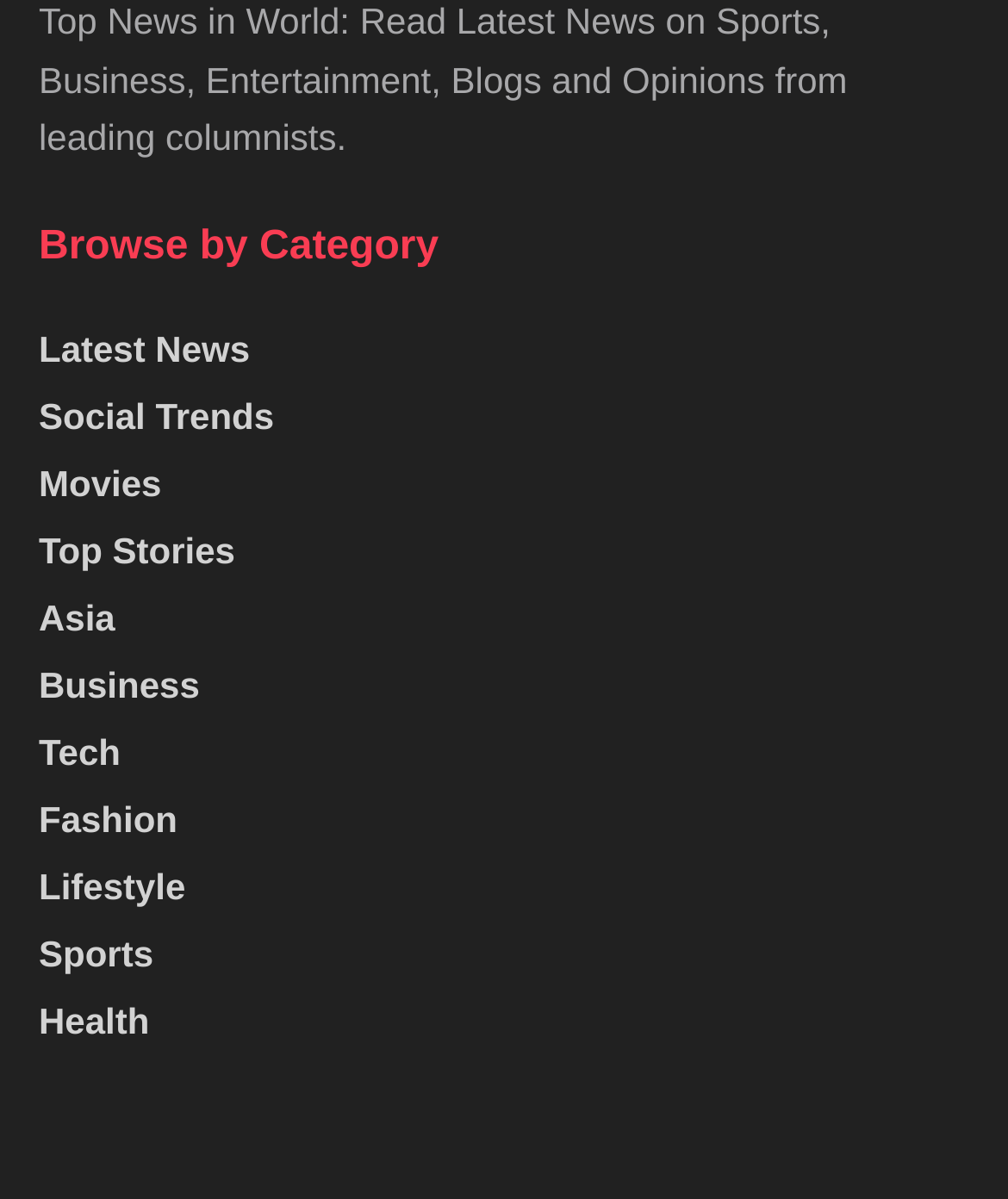Please examine the image and provide a detailed answer to the question: How many categories are available for browsing?

There are 12 categories available for browsing, as indicated by the links 'Latest News', 'Social Trends', 'Movies', 'Top Stories', 'Asia', 'Business', 'Tech', 'Fashion', 'Lifestyle', 'Sports', and 'Health' under the heading 'Browse by Category'.